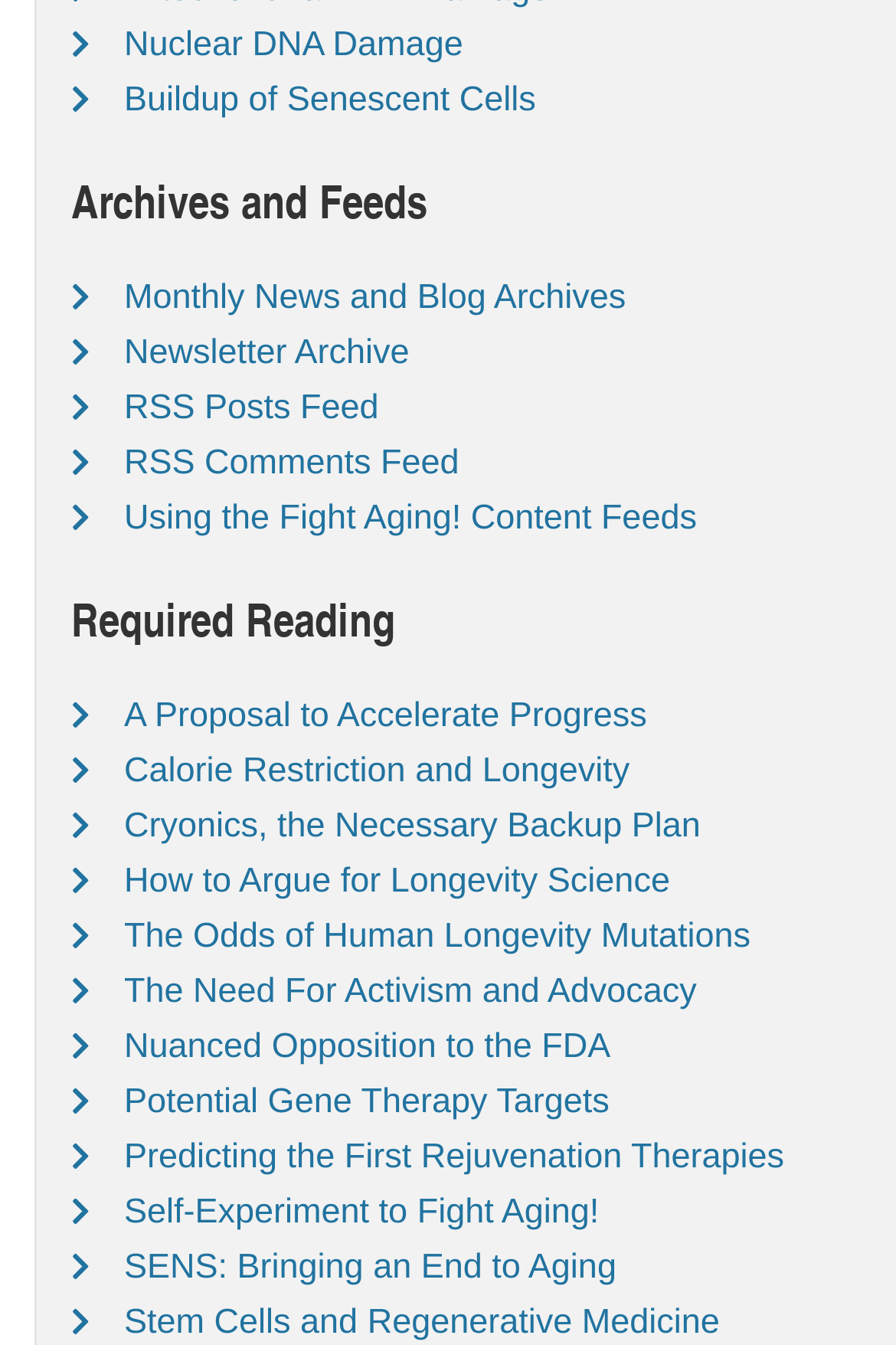Please find the bounding box coordinates of the element's region to be clicked to carry out this instruction: "Read Monthly News and Blog Archives".

[0.138, 0.206, 0.699, 0.235]